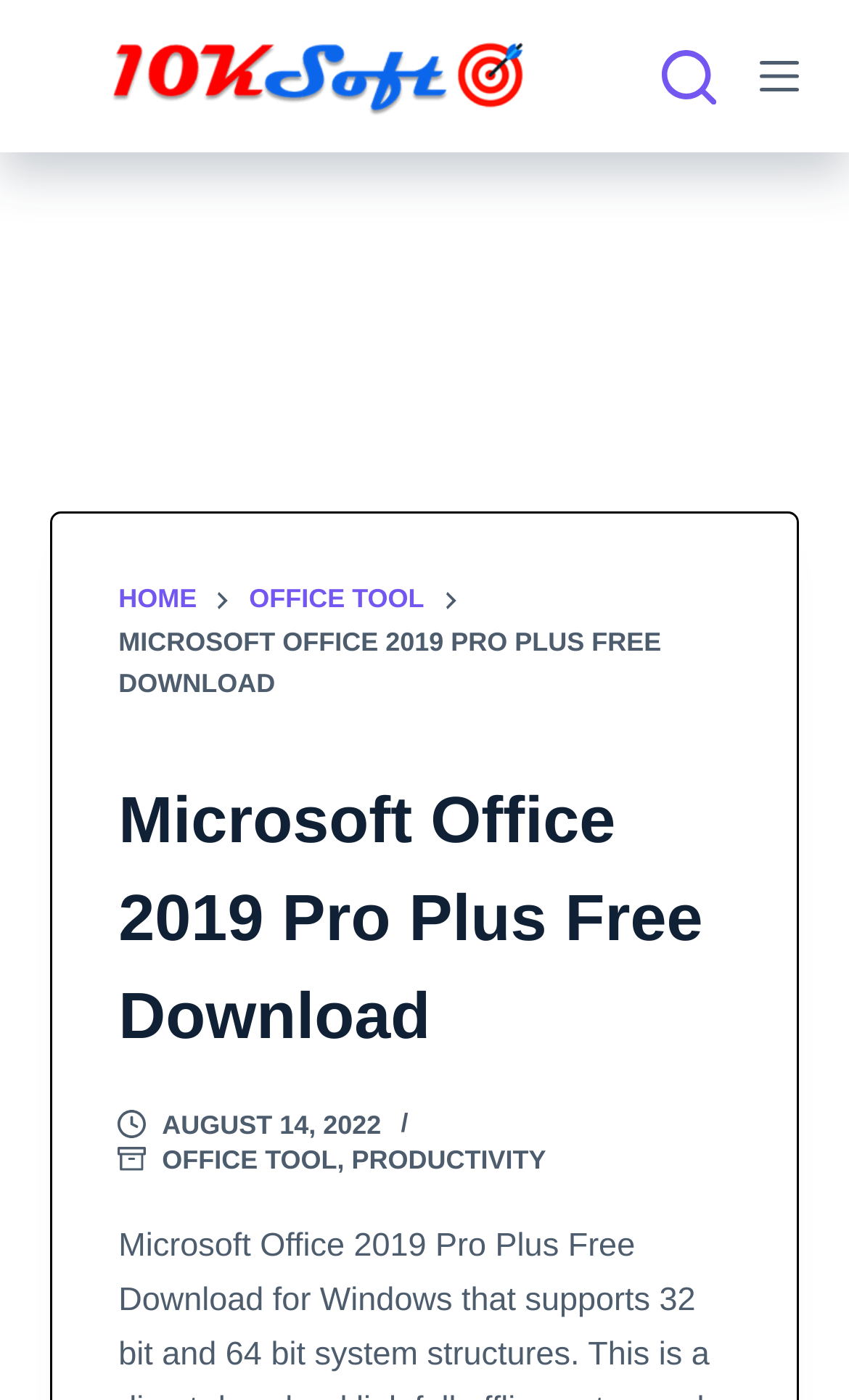What is the main content of the webpage?
Look at the image and respond with a one-word or short-phrase answer.

Microsoft Office 2019 Pro Plus Free Download